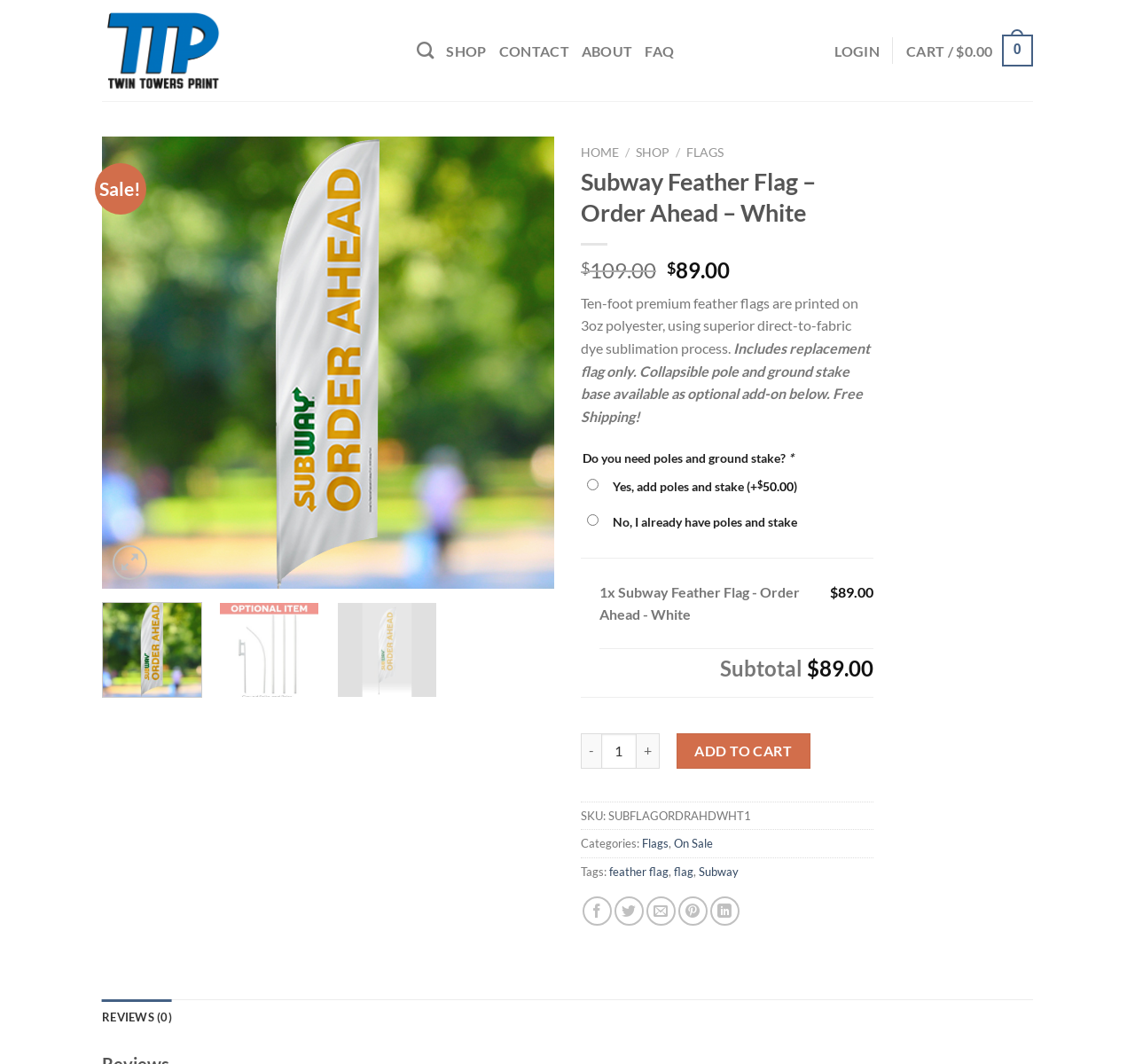What is the category of the product?
Using the image as a reference, answer the question with a short word or phrase.

Flags